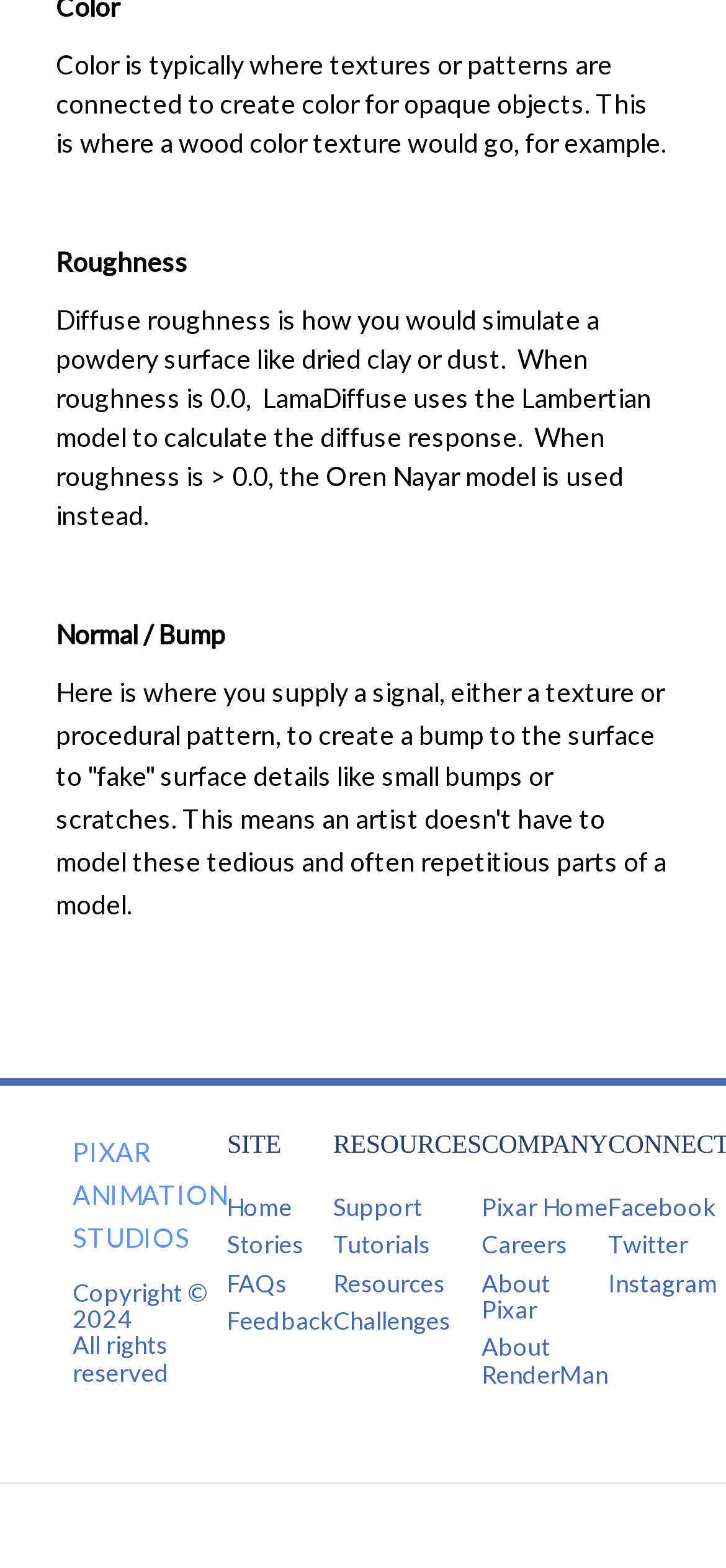Determine the bounding box coordinates of the area to click in order to meet this instruction: "Click the 'Next' button".

None